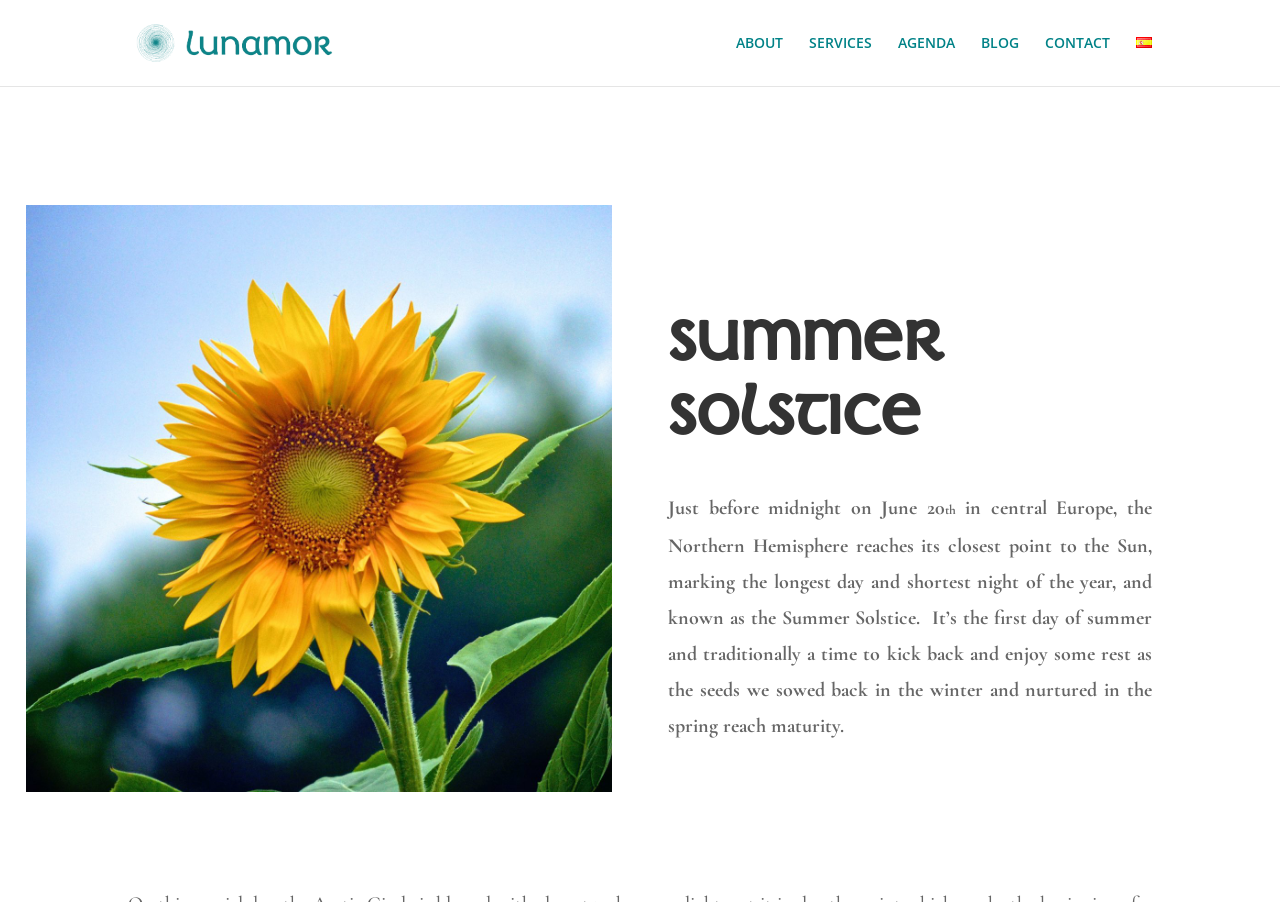What is the date mentioned in the text?
Kindly offer a detailed explanation using the data available in the image.

The text mentions that just before midnight on June 20, the Northern Hemisphere reaches its closest point to the Sun, marking the longest day and shortest night of the year, and known as the Summer Solstice.